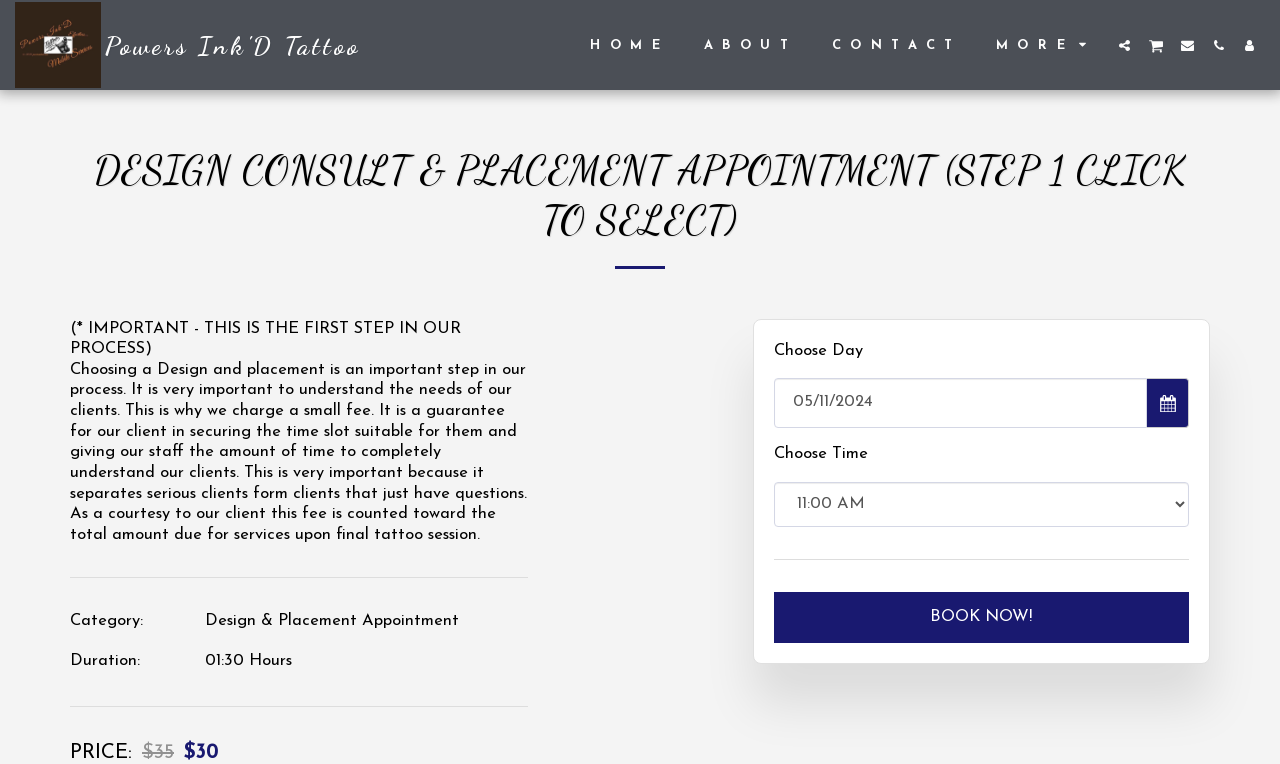What is the name of the tattoo studio?
Please respond to the question with as much detail as possible.

The name of the tattoo studio can be found in the top-left corner of the webpage, where it is written as 'Powers Ink'D Tattoo' in a link element.